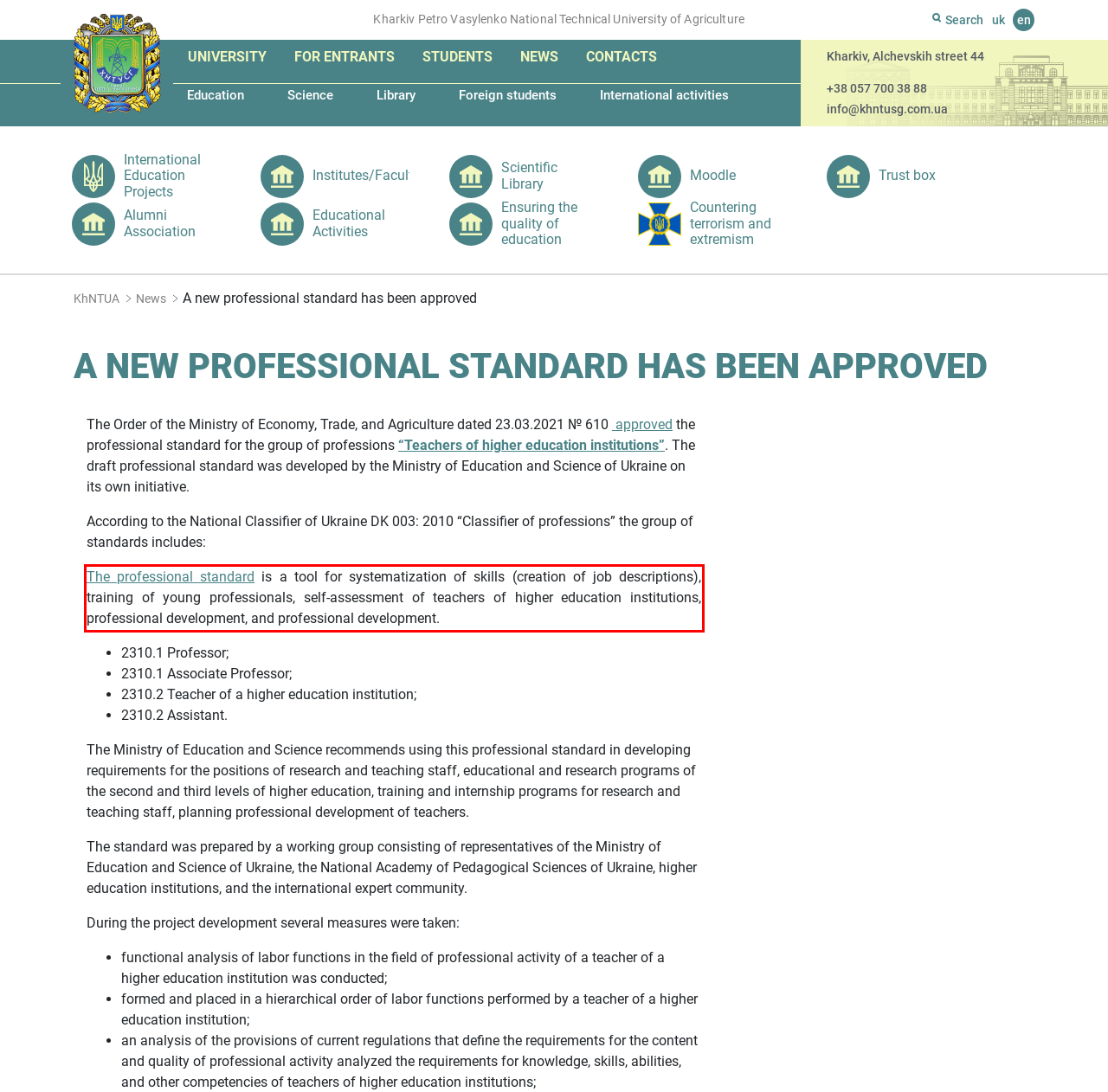Using the webpage screenshot, recognize and capture the text within the red bounding box.

The professional standard is a tool for systematization of skills (creation of job descriptions), training of young professionals, self-assessment of teachers of higher education institutions, professional development, and professional development.